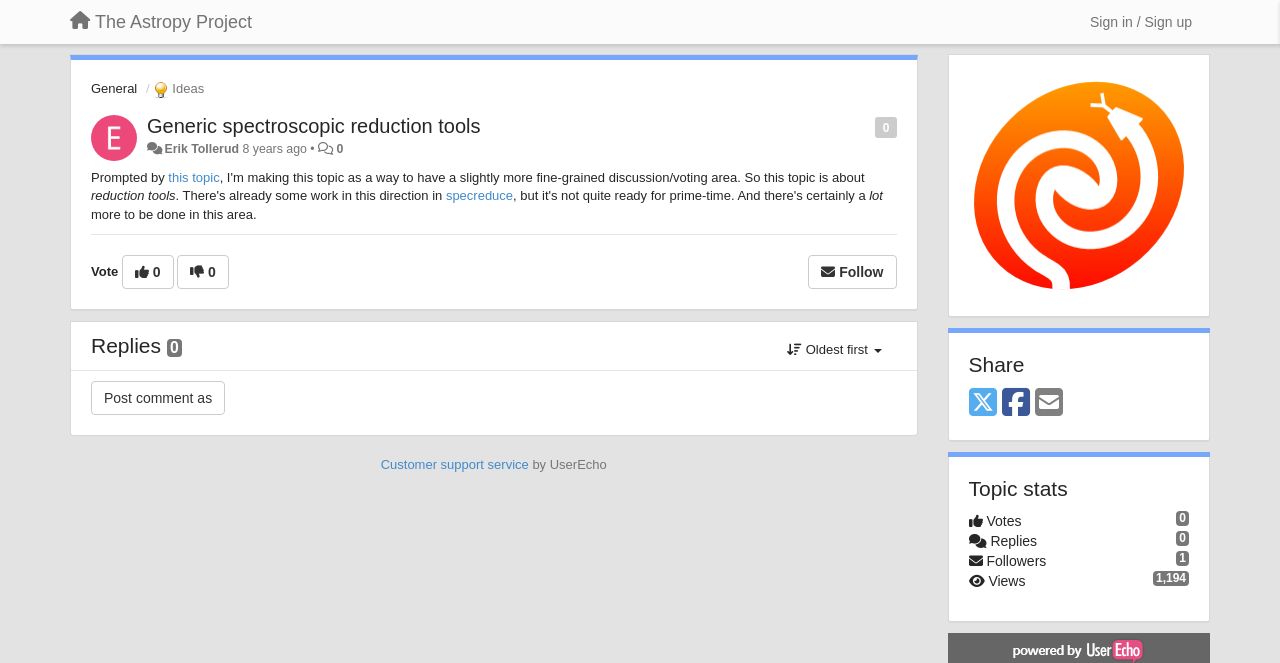How many followers does this topic have?
Please give a detailed answer to the question using the information shown in the image.

I found the answer by looking at the 'Topic stats' section, where it shows the number of followers, which is 1,194.